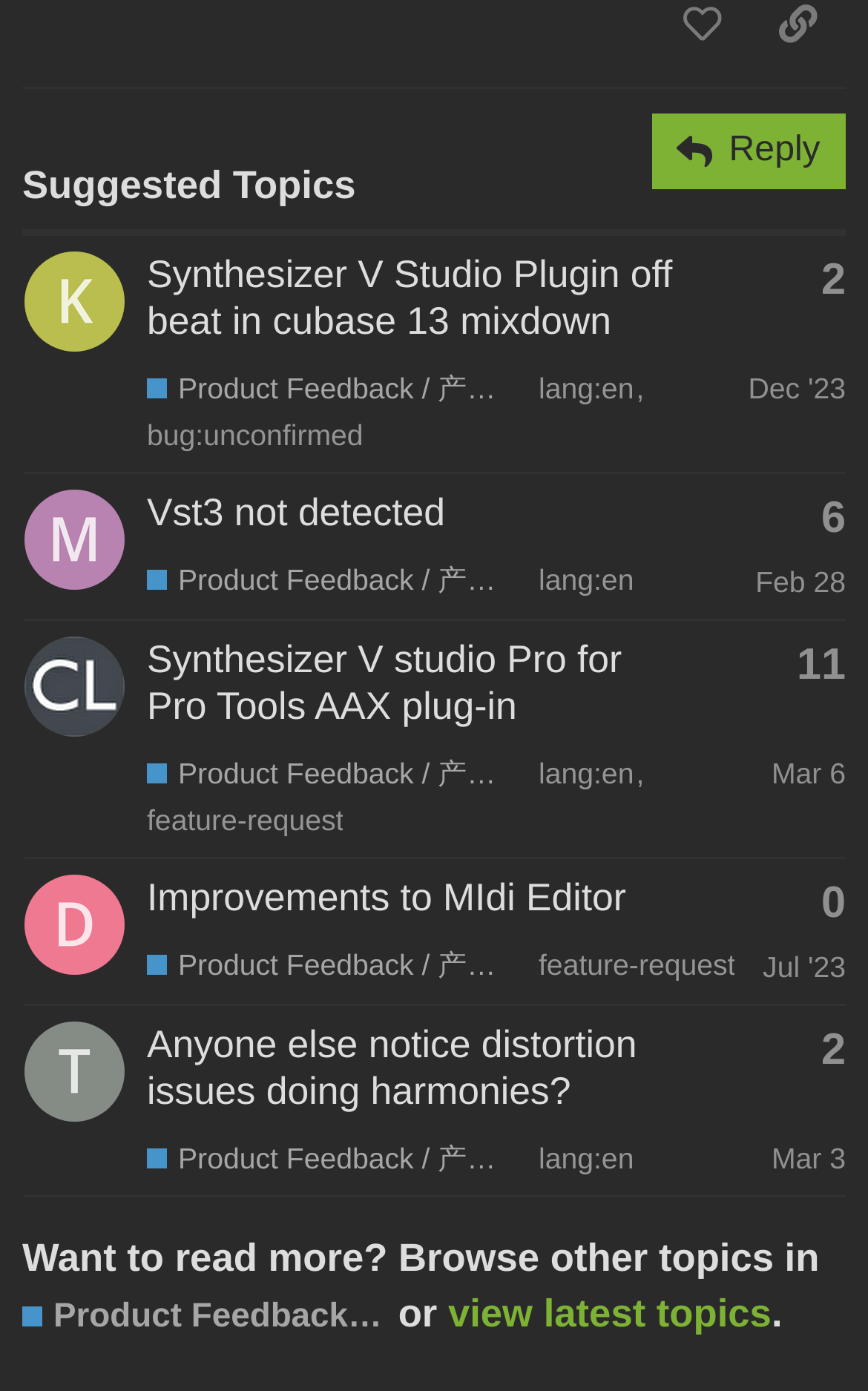Determine the bounding box coordinates for the clickable element to execute this instruction: "Read the topic 'Synthesizer V Studio Plugin off beat in cubase 13 mixdown'". Provide the coordinates as four float numbers between 0 and 1, i.e., [left, top, right, bottom].

[0.169, 0.181, 0.775, 0.246]